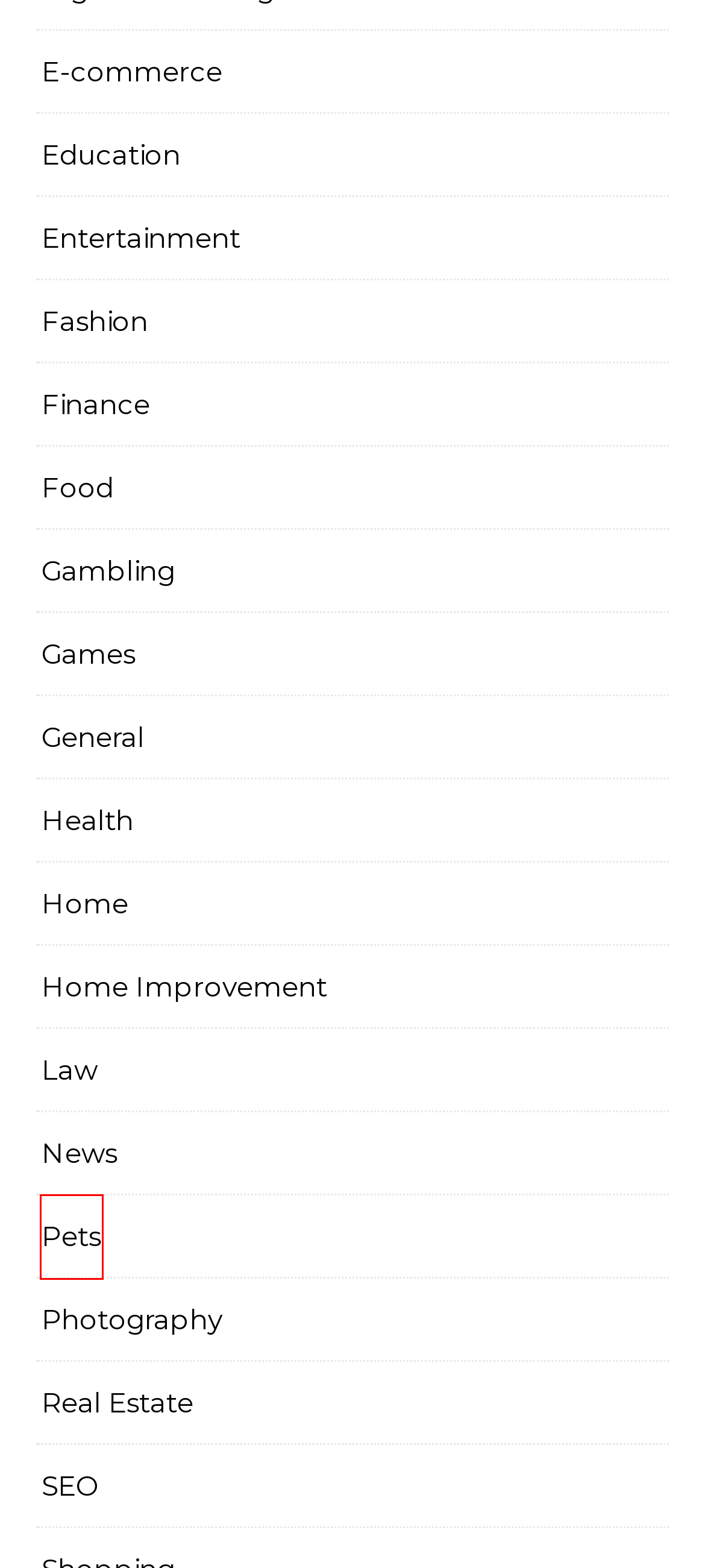You have been given a screenshot of a webpage, where a red bounding box surrounds a UI element. Identify the best matching webpage description for the page that loads after the element in the bounding box is clicked. Options include:
A. Entertainment – Quiet-you
B. Finance – Quiet-you
C. Real Estate – Quiet-you
D. General – Quiet-you
E. News – Quiet-you
F. Pets – Quiet-you
G. Fashion – Quiet-you
H. SEO – Quiet-you

F